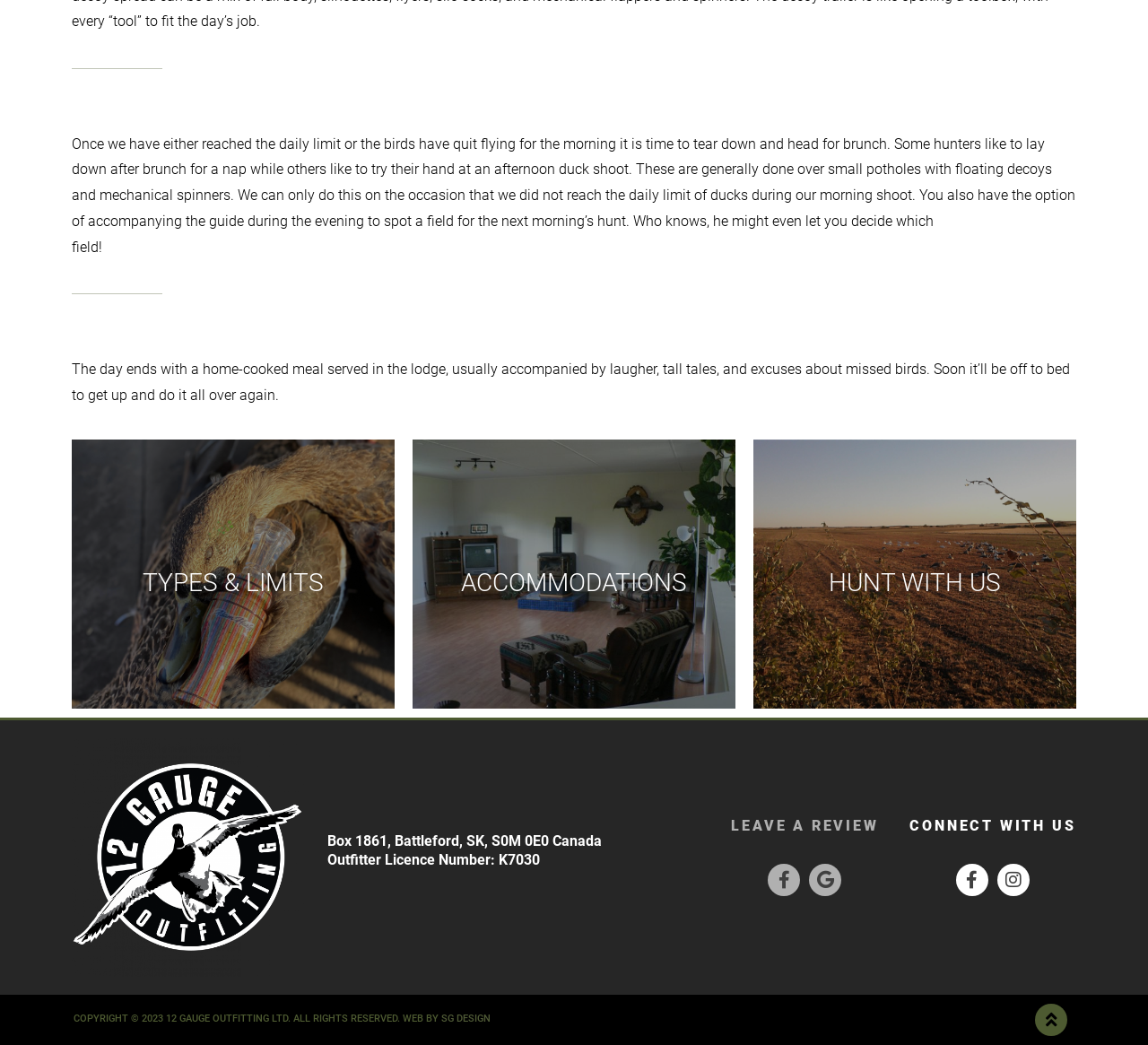Please identify the bounding box coordinates of the clickable area that will allow you to execute the instruction: "Click the 'ABOUT US' menu item".

None